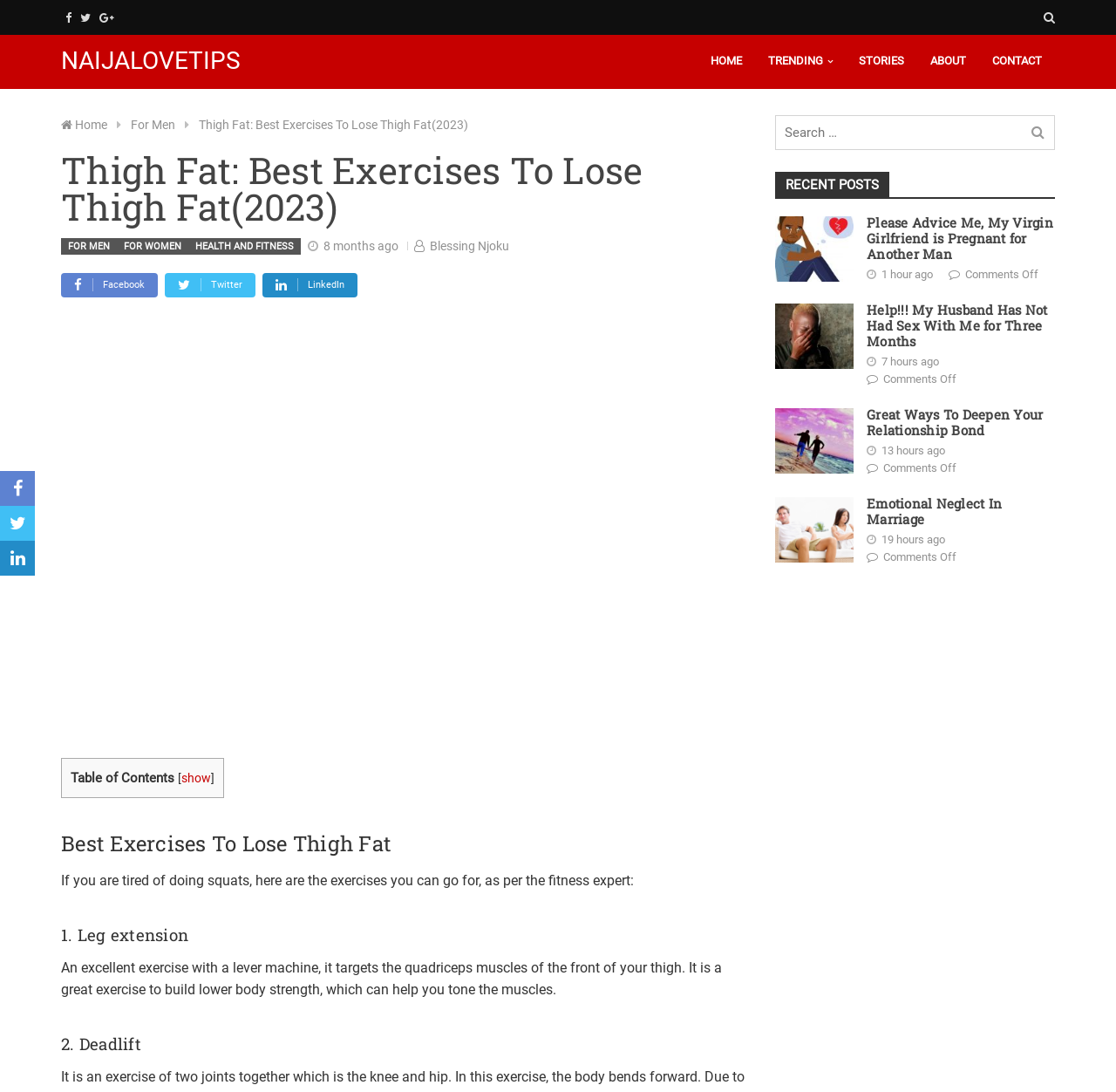Find the bounding box coordinates of the element you need to click on to perform this action: 'Click on the 'Installing the latest Fedora Core 7 on PS3' link'. The coordinates should be represented by four float values between 0 and 1, in the format [left, top, right, bottom].

None